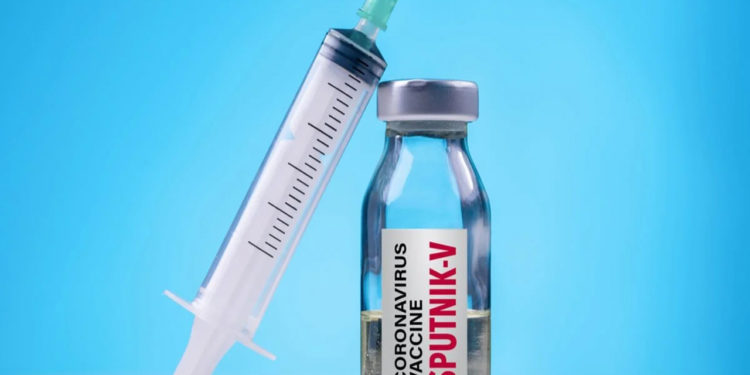What is the background color of the image?
Make sure to answer the question with a detailed and comprehensive explanation.

The question asks about the background color of the image. The caption describes the image as having a 'light blue background', which directly answers the question.